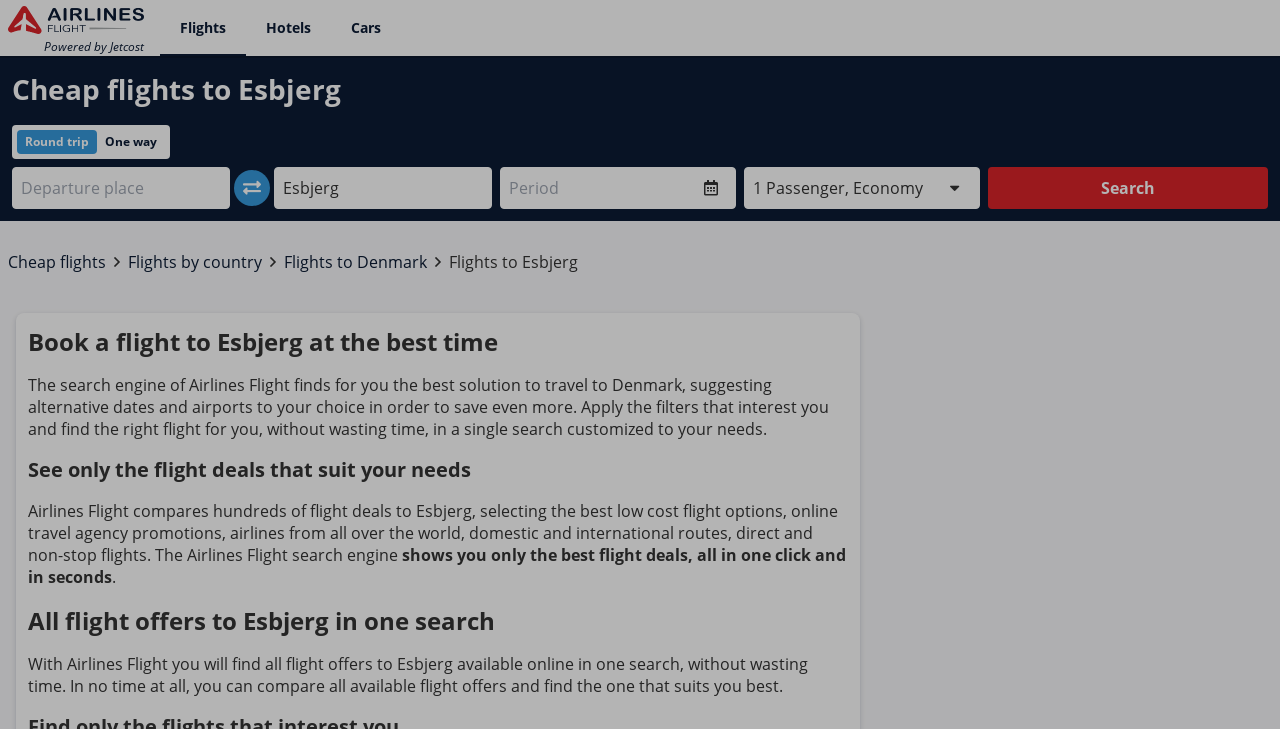How many passengers can be selected?
Based on the image, answer the question with as much detail as possible.

I found the answer by examining the '1 Passenger, Economy' generic element, which implies that the default number of passengers is 1.